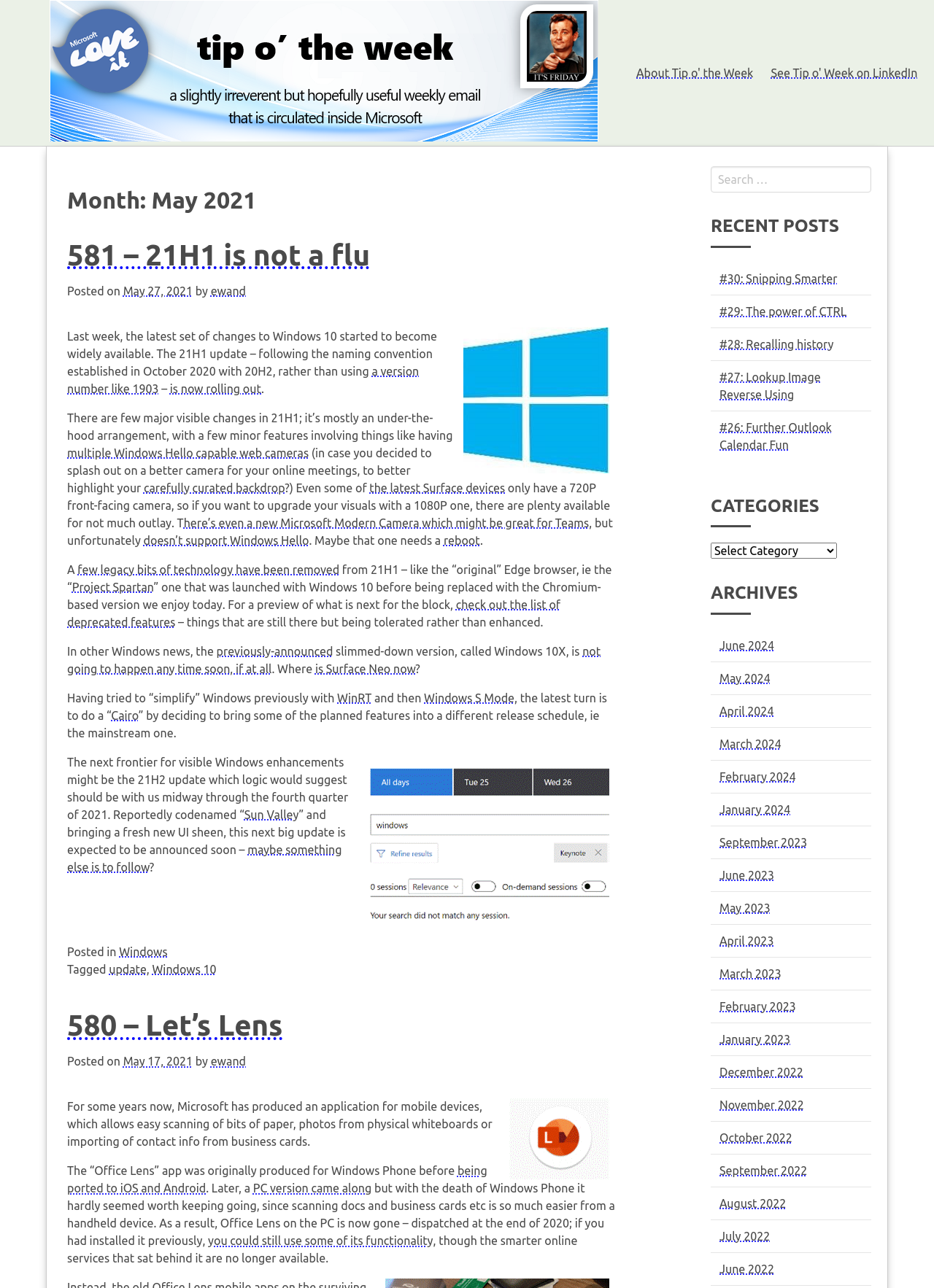Predict the bounding box coordinates for the UI element described as: "May 27, 2021". The coordinates should be four float numbers between 0 and 1, presented as [left, top, right, bottom].

[0.132, 0.221, 0.206, 0.231]